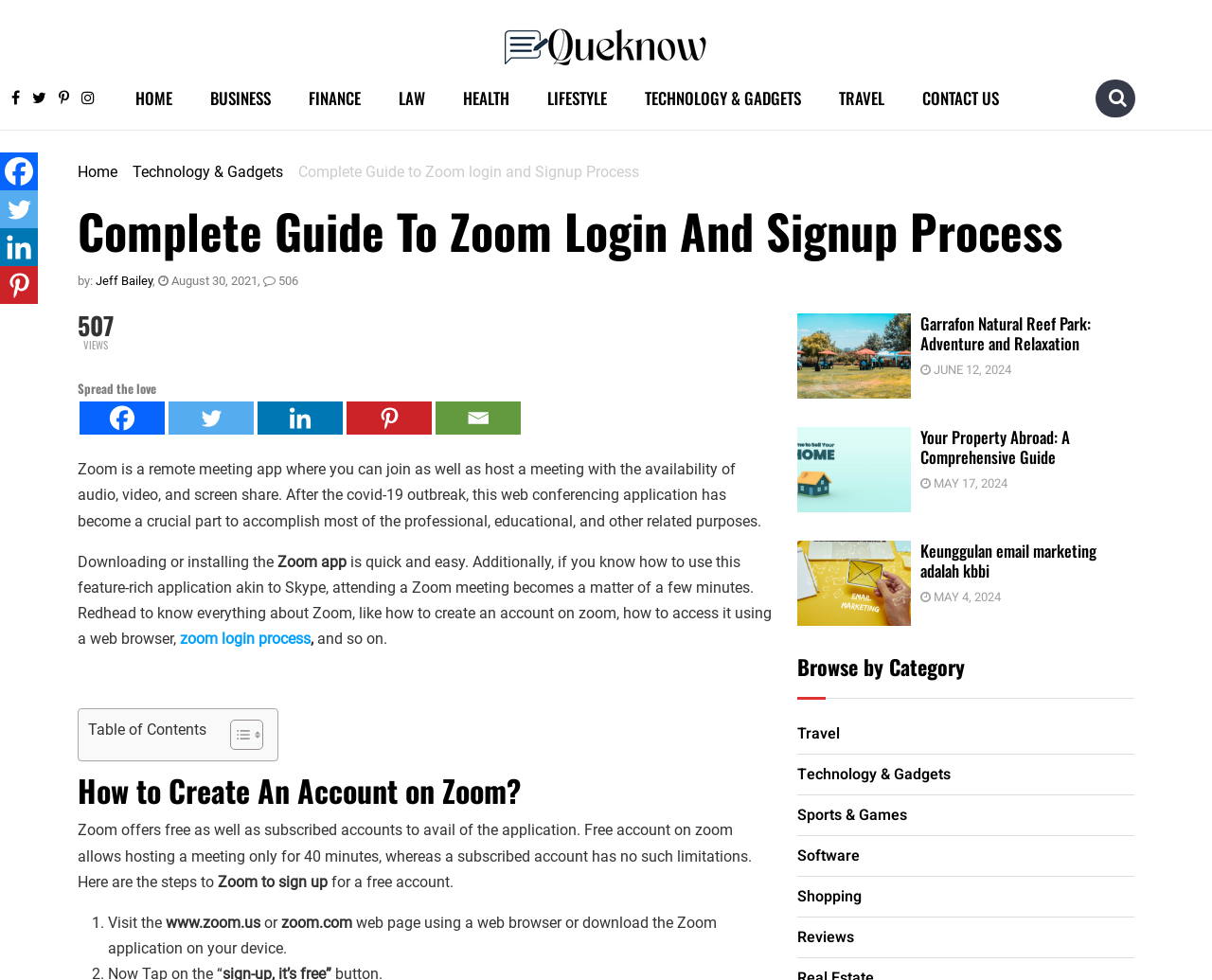Using the information in the image, could you please answer the following question in detail:
What is the first step to sign up for a free account on Zoom?

I found the answer by reading the text that lists the steps to sign up for a free account on Zoom, and the first step is to 'Visit the www.zoom.us or zoom.com web page using a web browser or download the Zoom application on your device'.